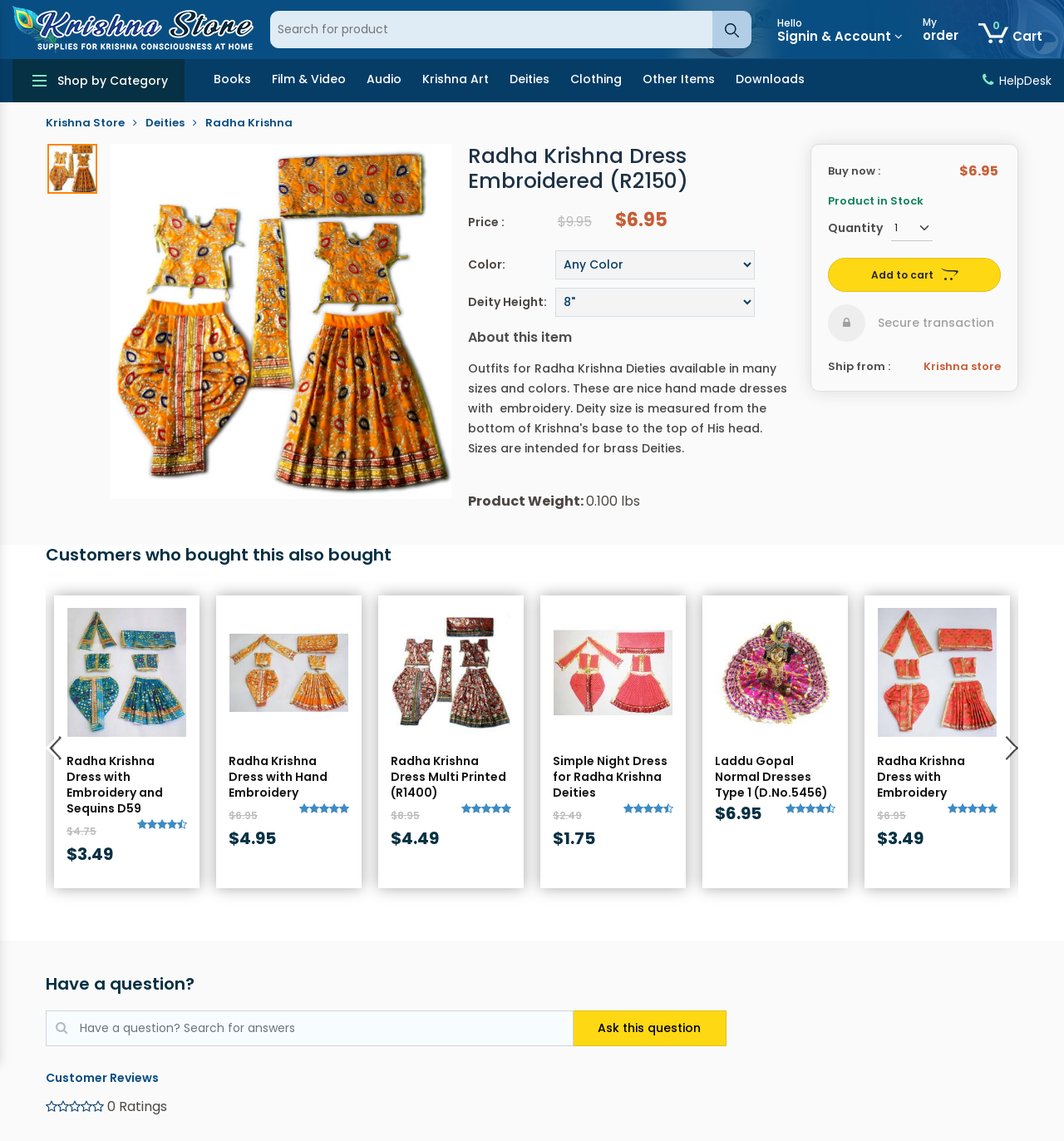Indicate the bounding box coordinates of the element that needs to be clicked to satisfy the following instruction: "Buy now". The coordinates should be four float numbers between 0 and 1, i.e., [left, top, right, bottom].

[0.778, 0.143, 0.827, 0.157]